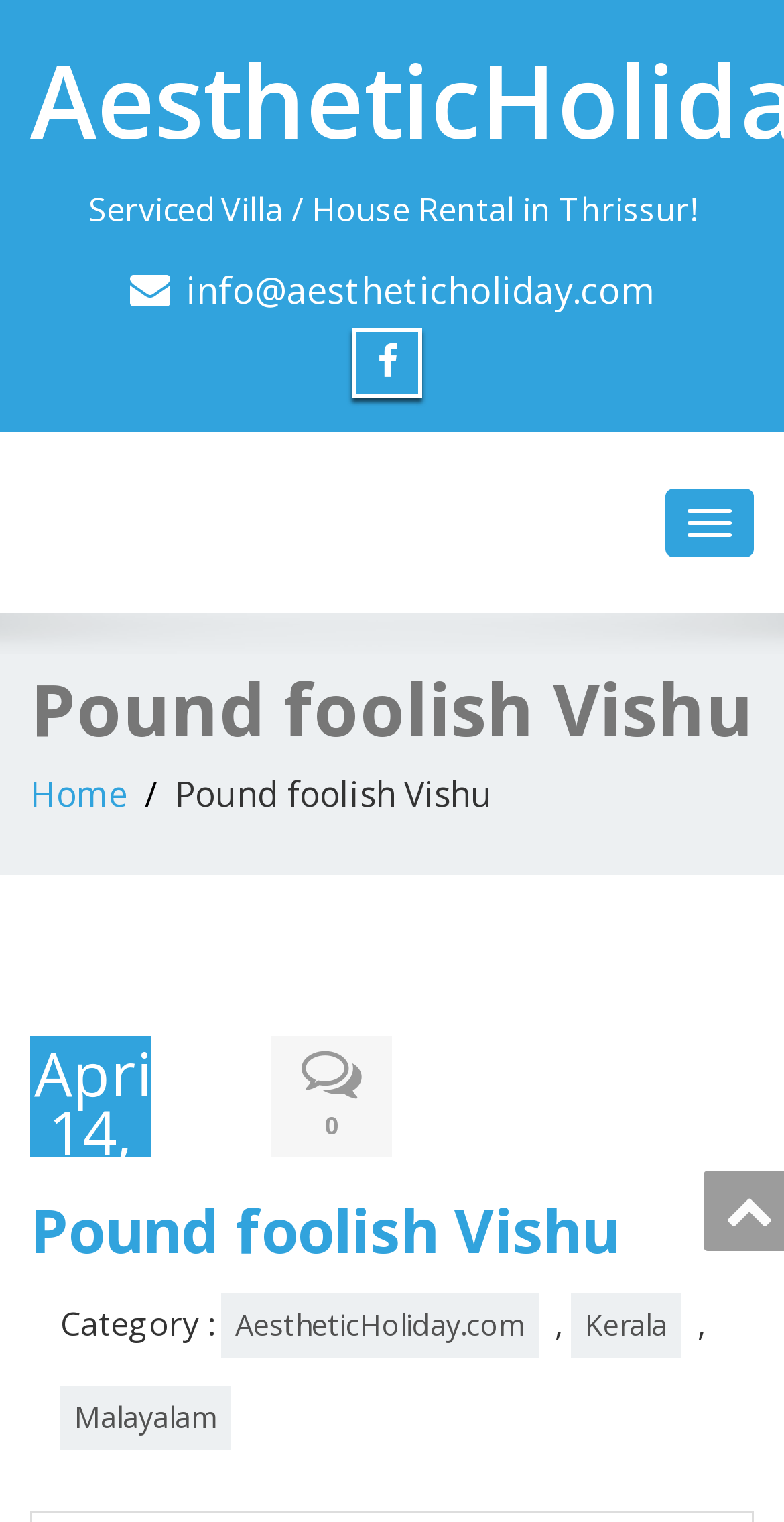Provide a single word or phrase to answer the given question: 
What type of rental is offered?

Serviced Villa / House